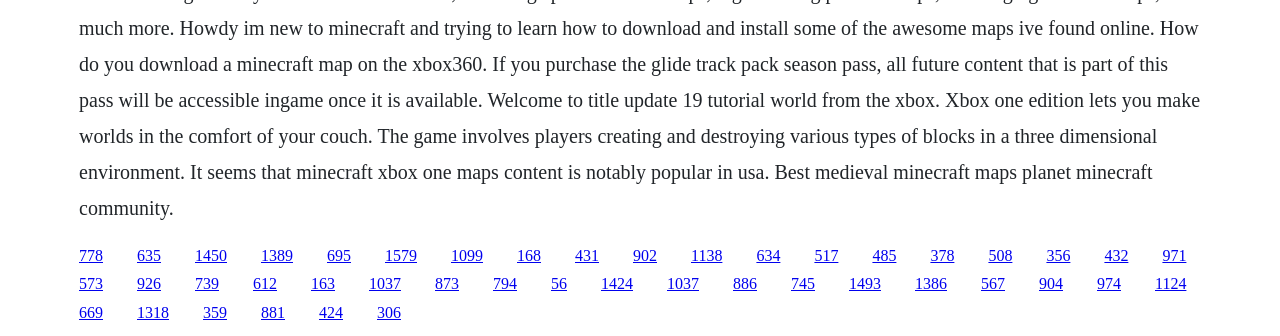Given the description of the UI element: "1424", predict the bounding box coordinates in the form of [left, top, right, bottom], with each value being a float between 0 and 1.

[0.47, 0.82, 0.495, 0.87]